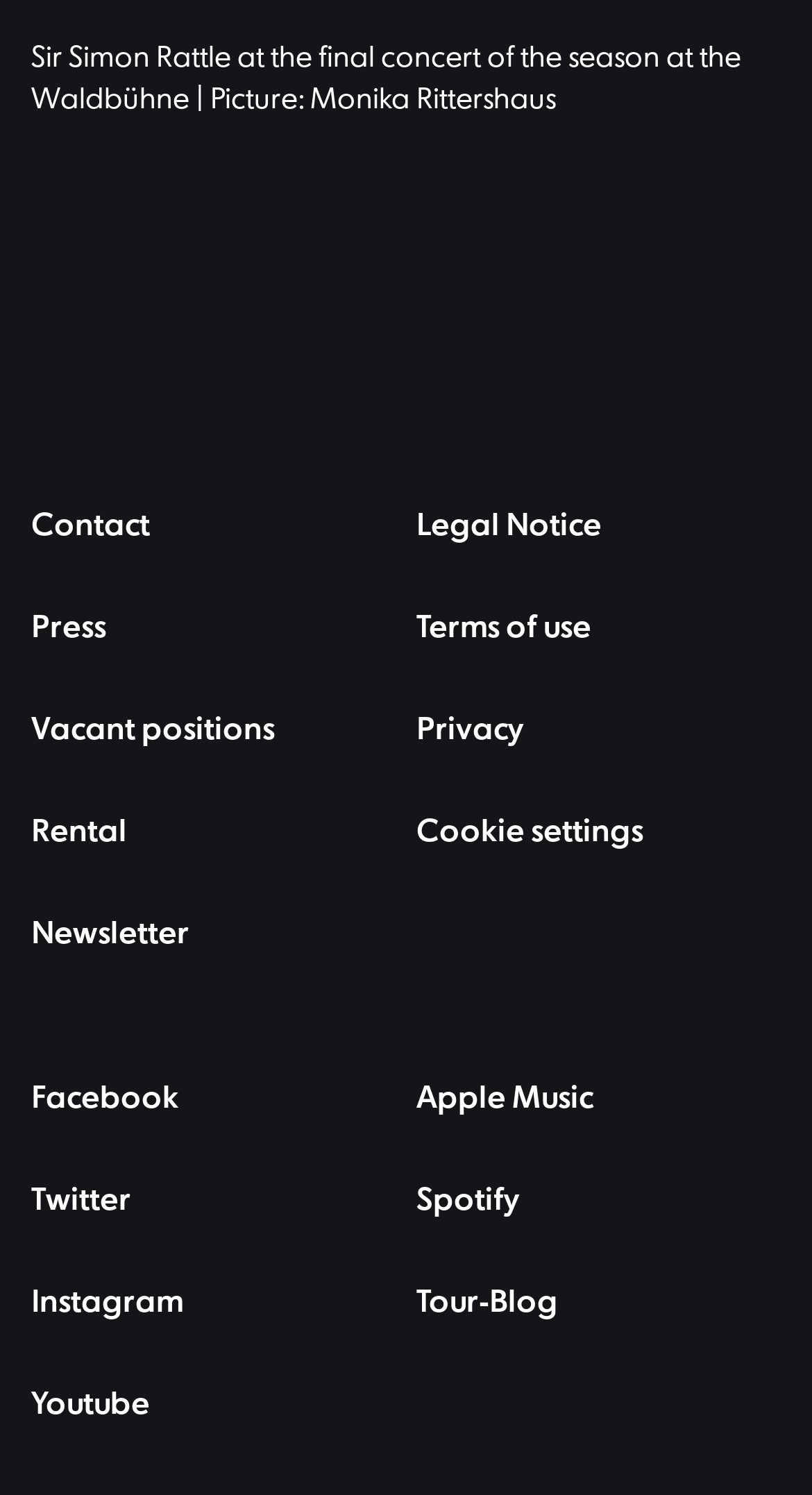What is the name of the orchestra?
Respond to the question with a well-detailed and thorough answer.

The name of the orchestra can be found in the links and images on the webpage, specifically in the elements with IDs 43 and 80, which contain the text 'Berliner Philharmoniker'.